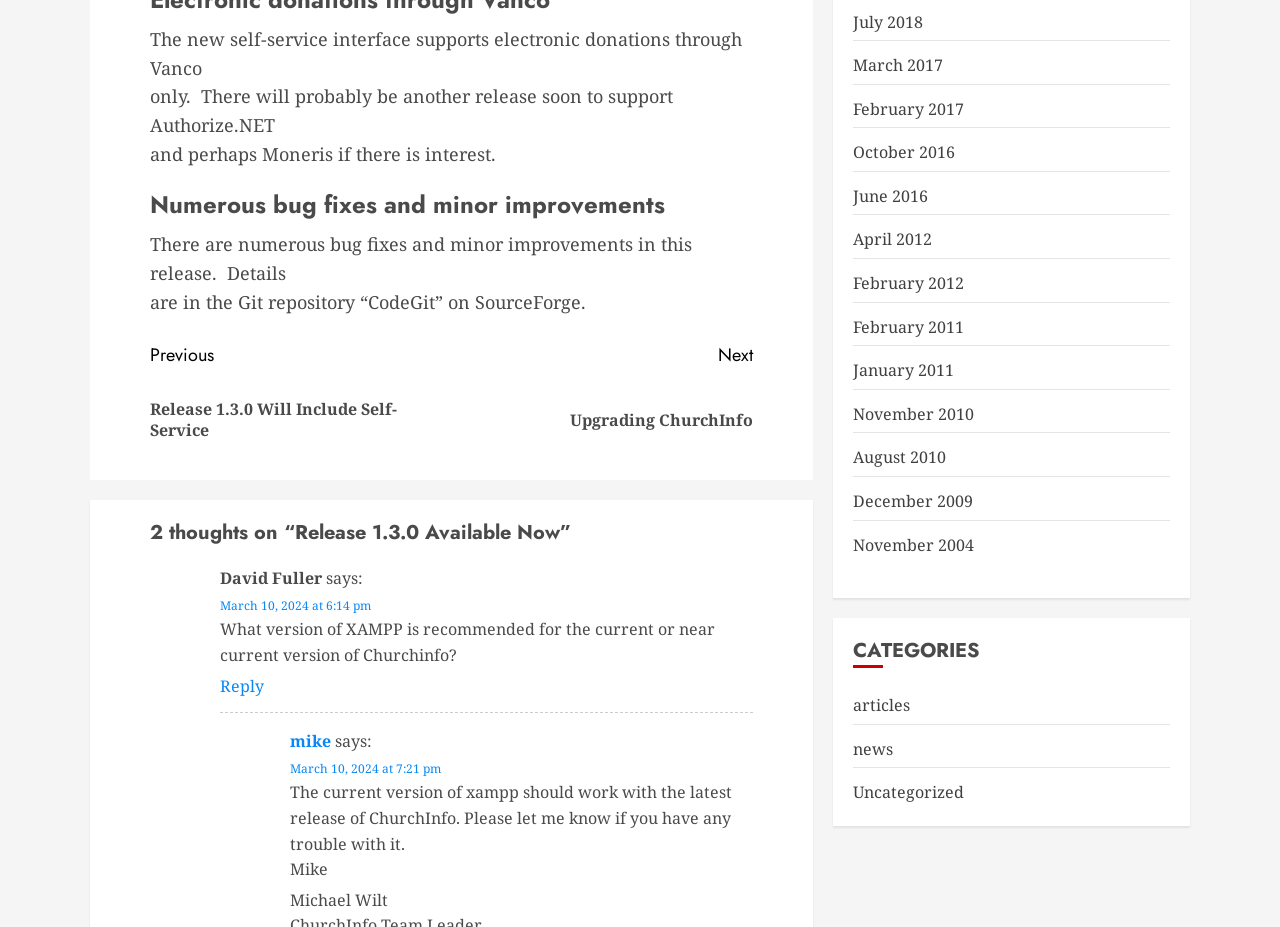What is the purpose of the 'Continue Reading' button?
With the help of the image, please provide a detailed response to the question.

The 'Continue Reading' button is likely a navigation element that allows users to read more content related to the current post or article, possibly leading to a detailed page or a subsequent section of the content.